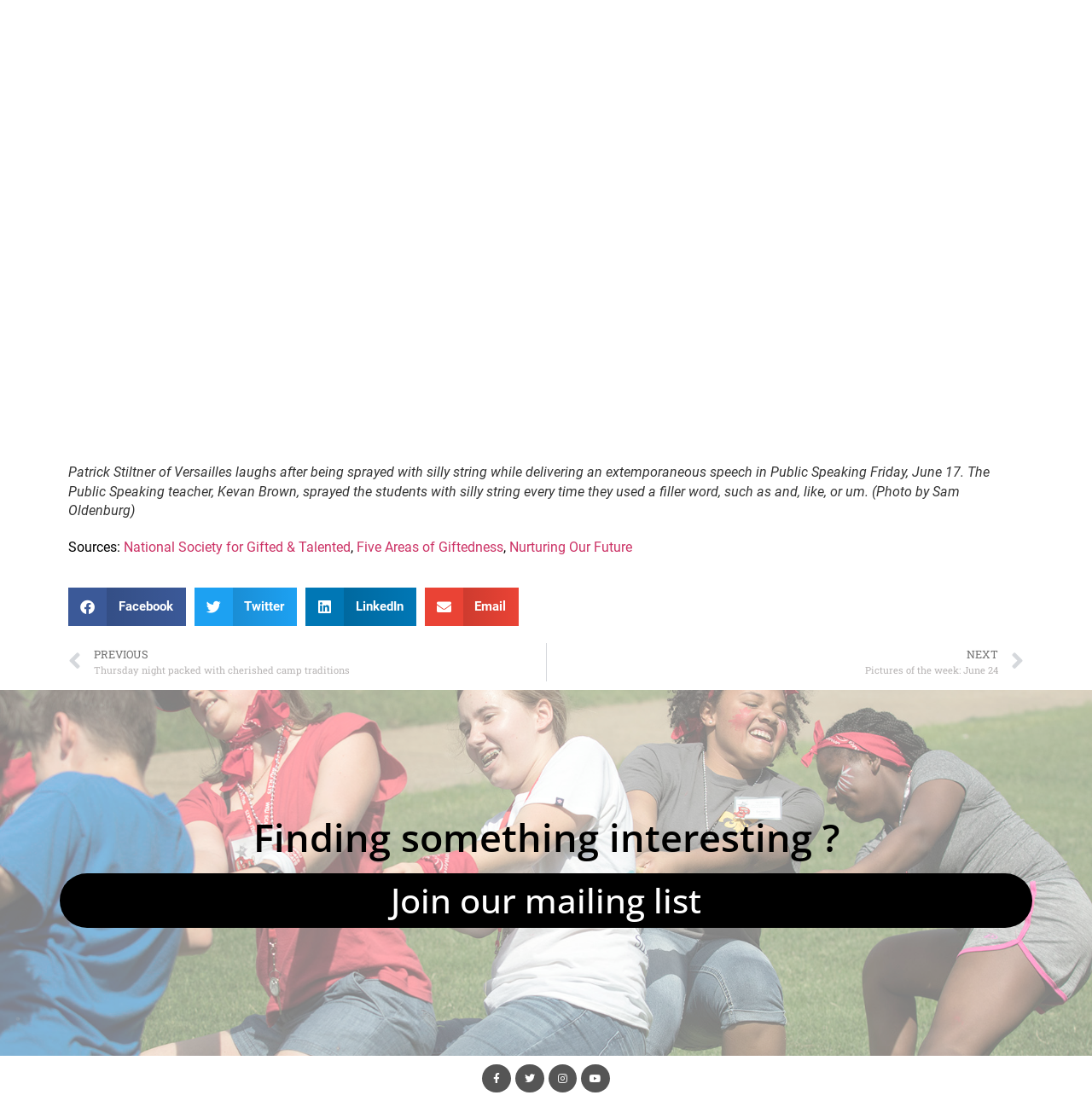Determine the bounding box coordinates of the target area to click to execute the following instruction: "Share on Twitter."

[0.178, 0.534, 0.272, 0.568]